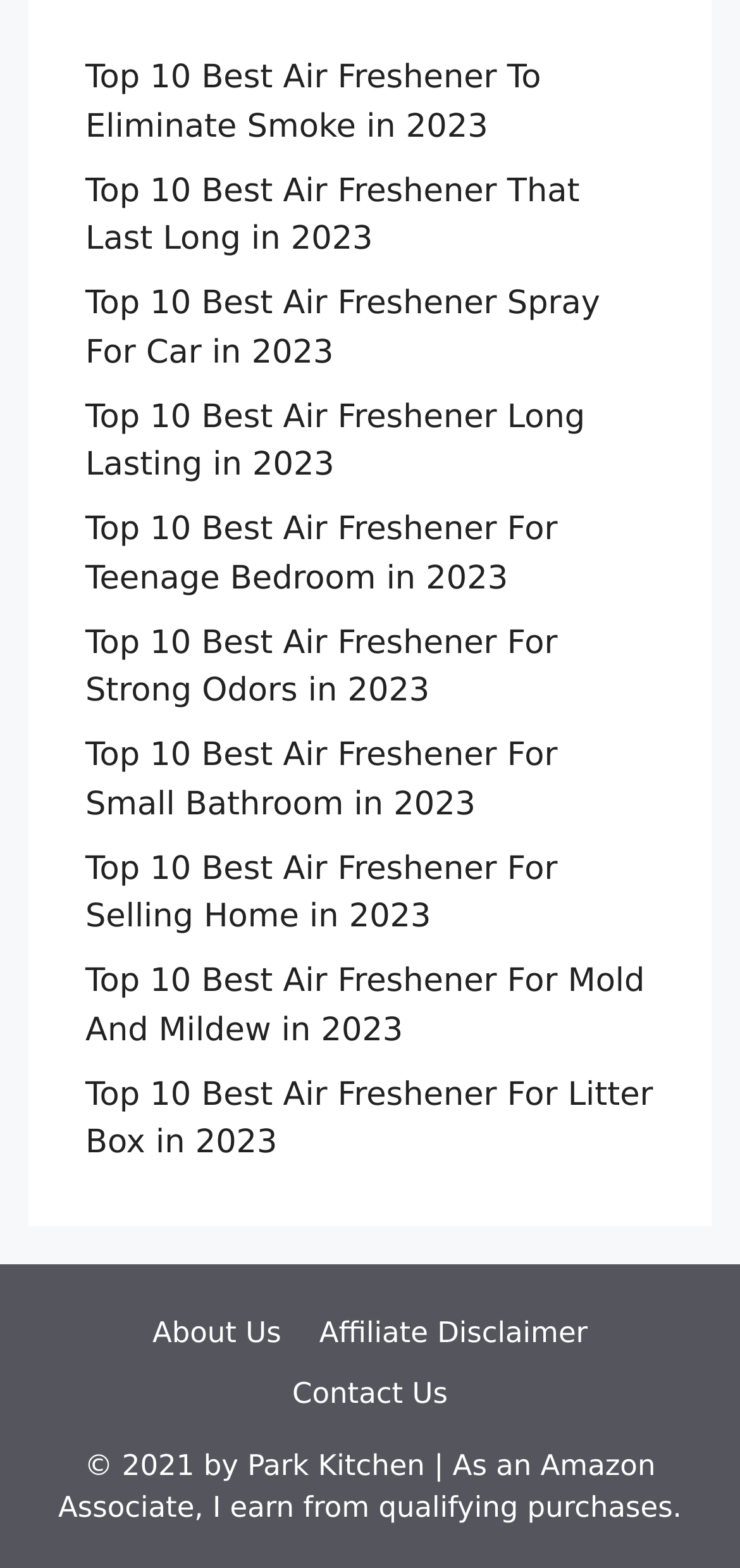What is the purpose of the website?
Can you give a detailed and elaborate answer to the question?

Based on the links available on the webpage, it appears that the website is dedicated to reviewing and comparing different air freshener products, providing top 10 lists for various categories.